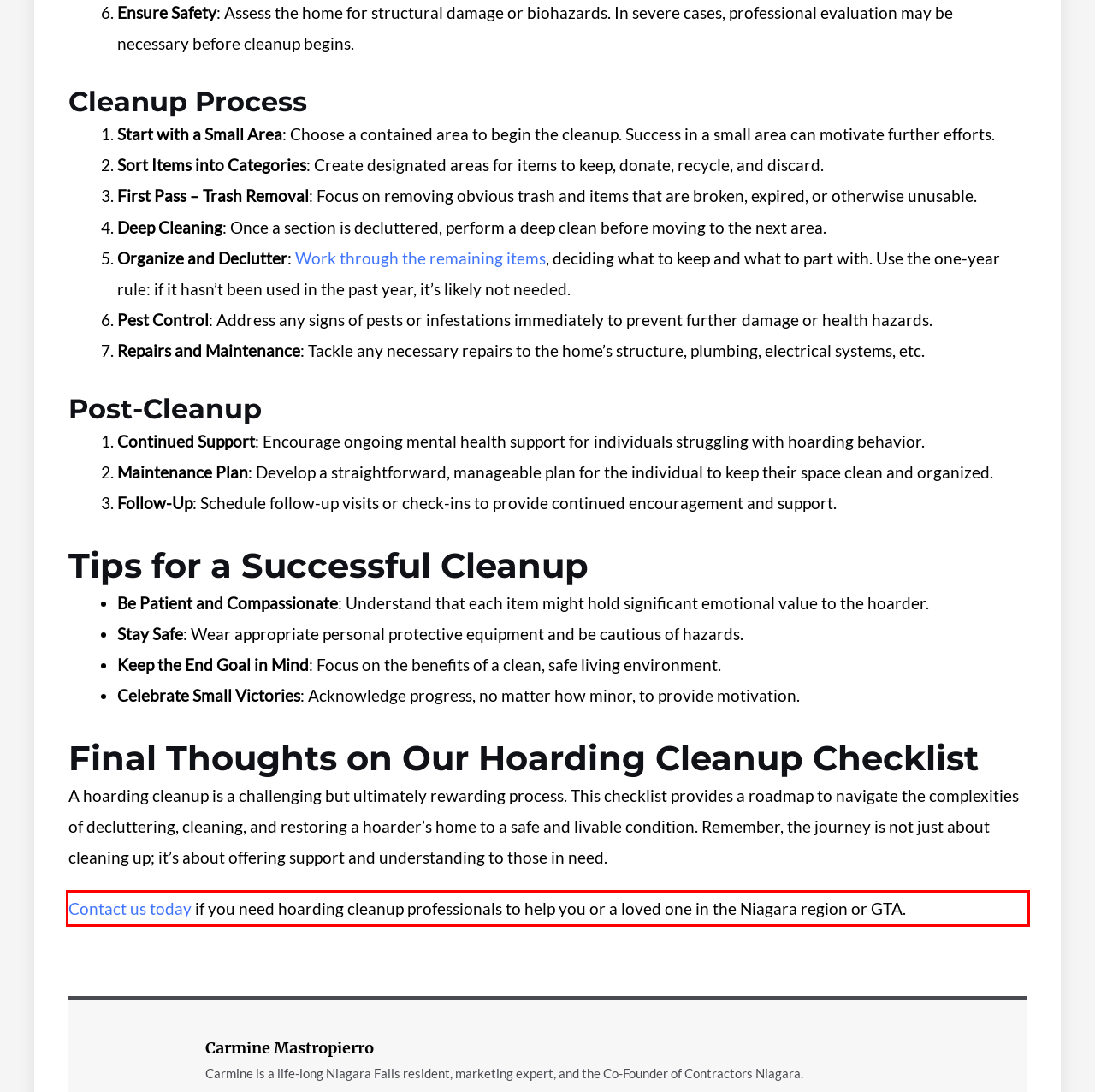Given a webpage screenshot with a red bounding box, perform OCR to read and deliver the text enclosed by the red bounding box.

Contact us today if you need hoarding cleanup professionals to help you or a loved one in the Niagara region or GTA.